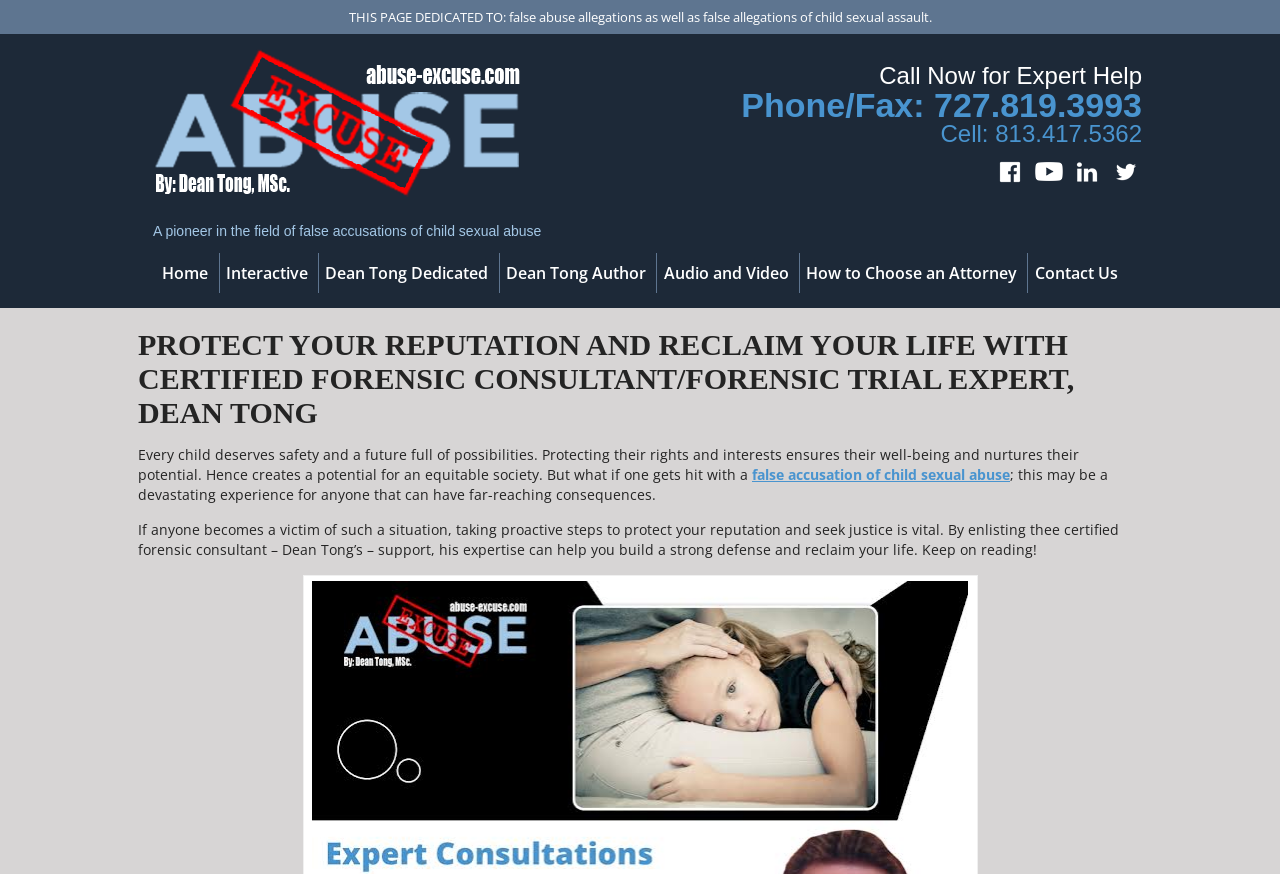Locate the bounding box coordinates of the element that should be clicked to fulfill the instruction: "Check out the story about Filipinos Report Racism In Canadian Community Sports".

None